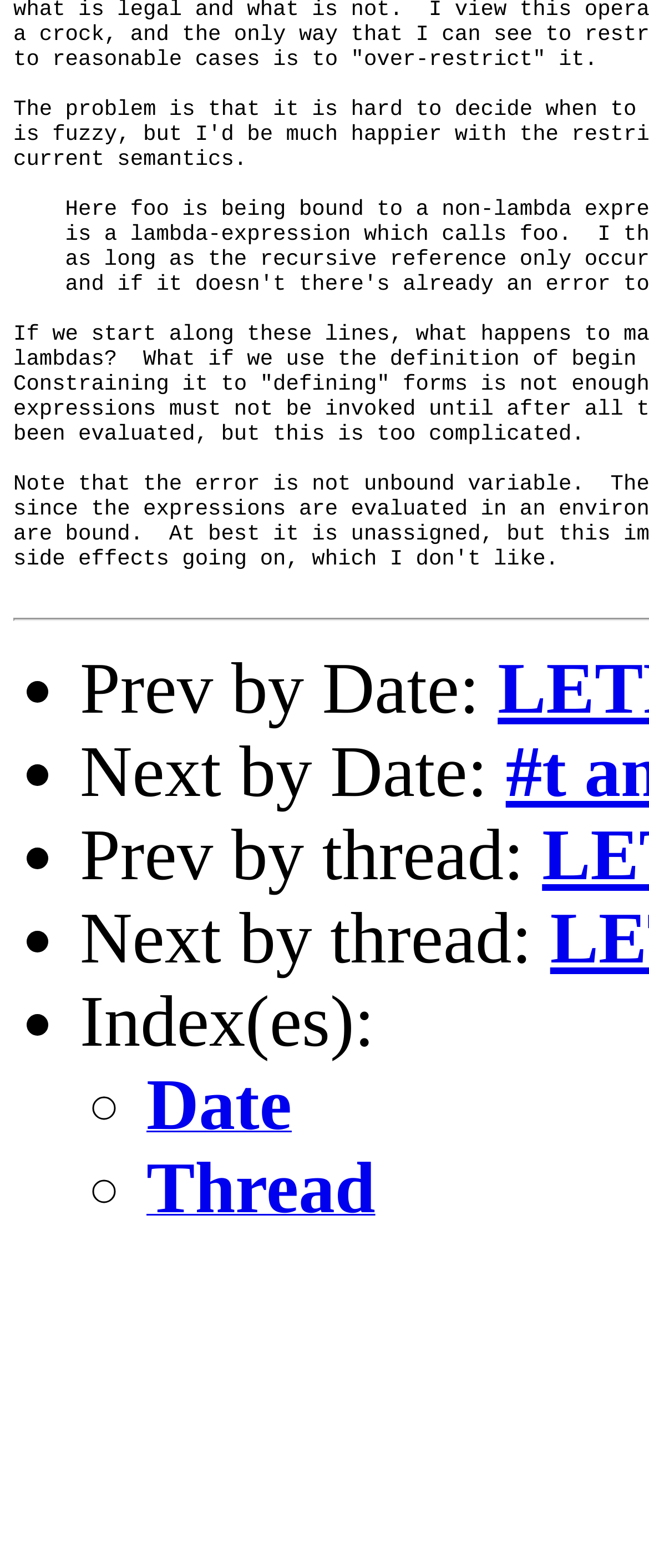What is the last navigation option?
Use the screenshot to answer the question with a single word or phrase.

Index(es)